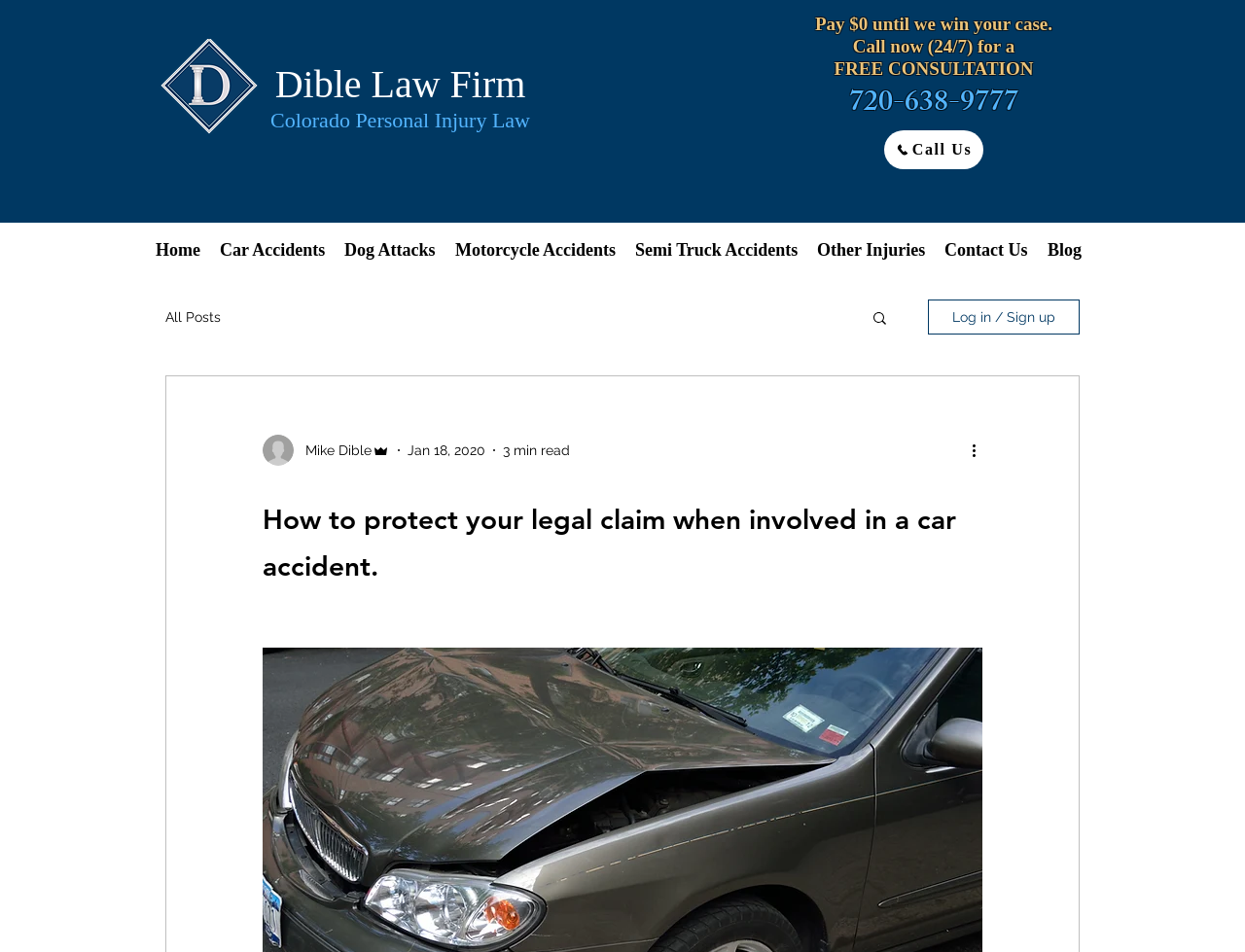Examine the screenshot and answer the question in as much detail as possible: What is the name of the law firm?

The name of the law firm can be found in the heading element 'Dible Law Firm Colorado Personal Injury Law' which is located at the top of the webpage.